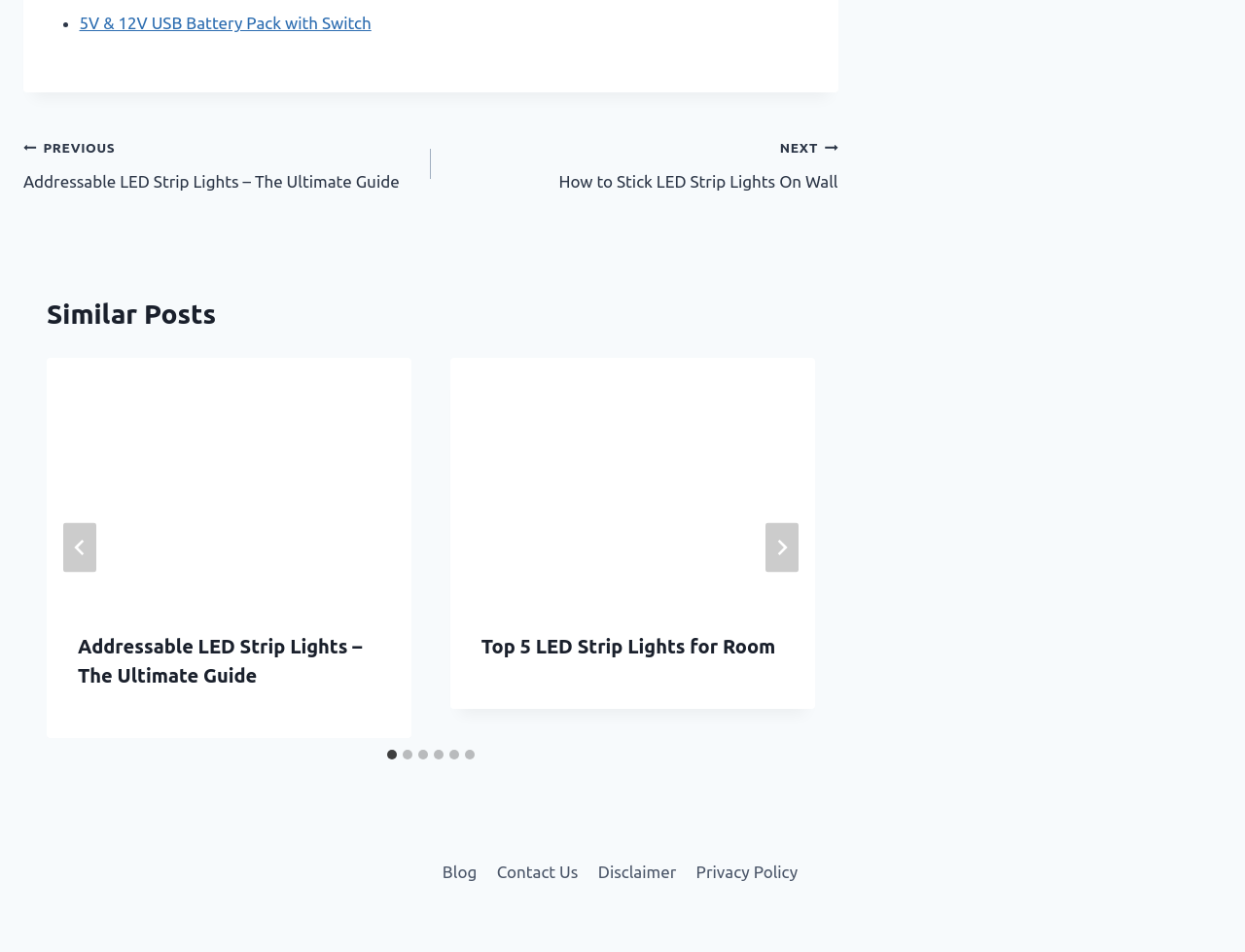What is the purpose of the 'Next' button?
Answer the question in a detailed and comprehensive manner.

I found the purpose of the 'Next' button by looking at its context. The 'Next' button is located in the similar posts section, near the 'Go to last slide' button. Its position and label suggest that it is used to navigate to the next slide in the similar posts section.